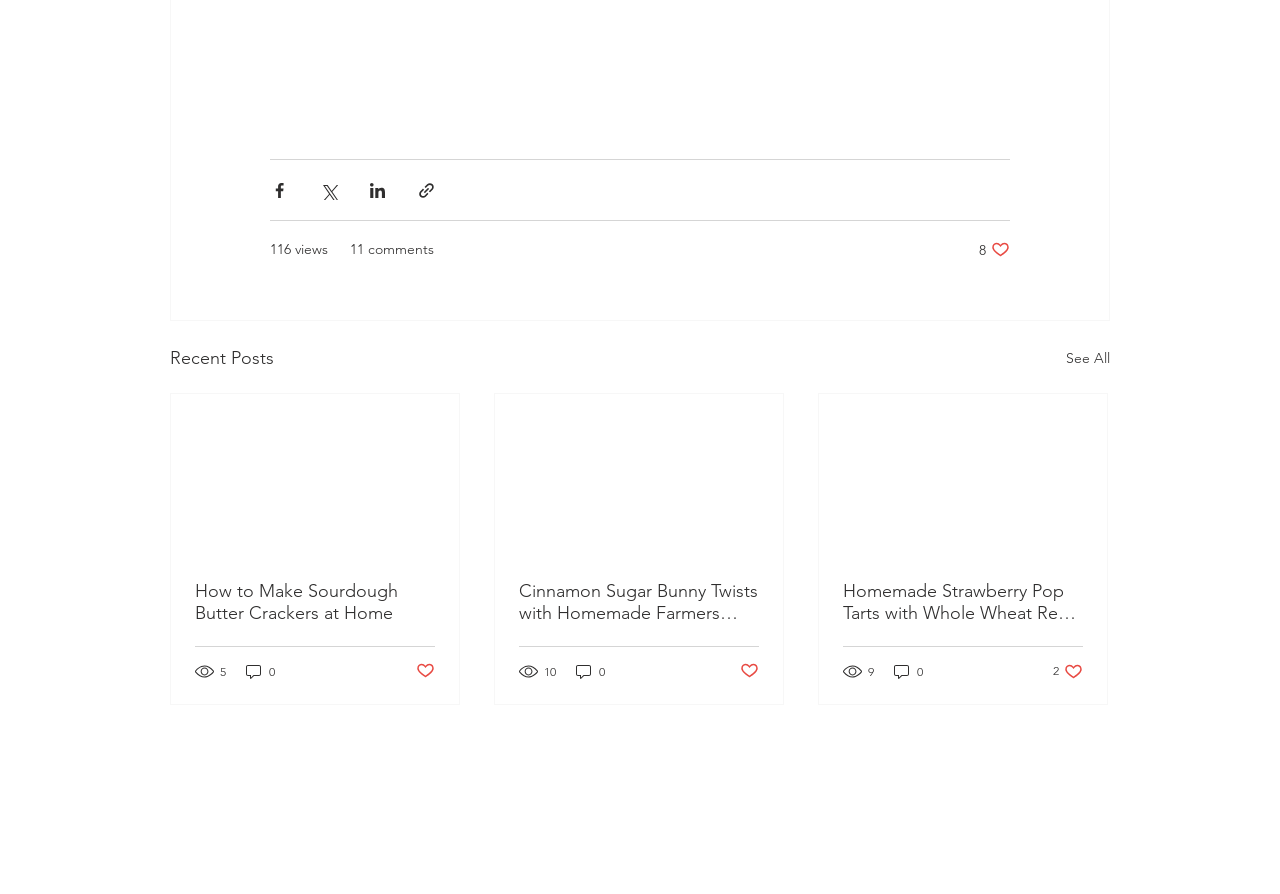Please locate the bounding box coordinates for the element that should be clicked to achieve the following instruction: "Share via Facebook". Ensure the coordinates are given as four float numbers between 0 and 1, i.e., [left, top, right, bottom].

[0.211, 0.202, 0.226, 0.223]